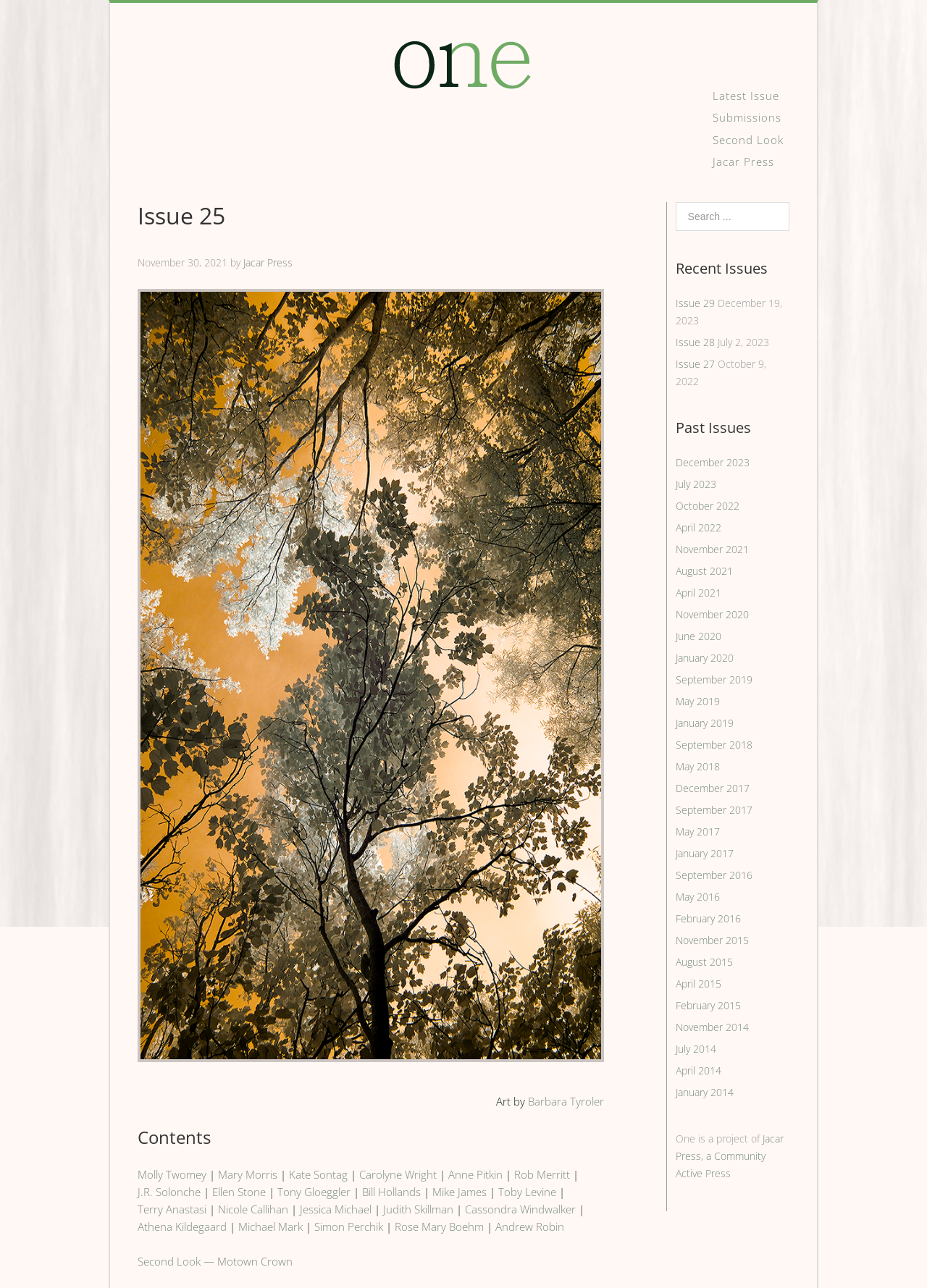Answer the question below in one word or phrase:
What is the name of the publisher of this literary magazine?

Jacar Press